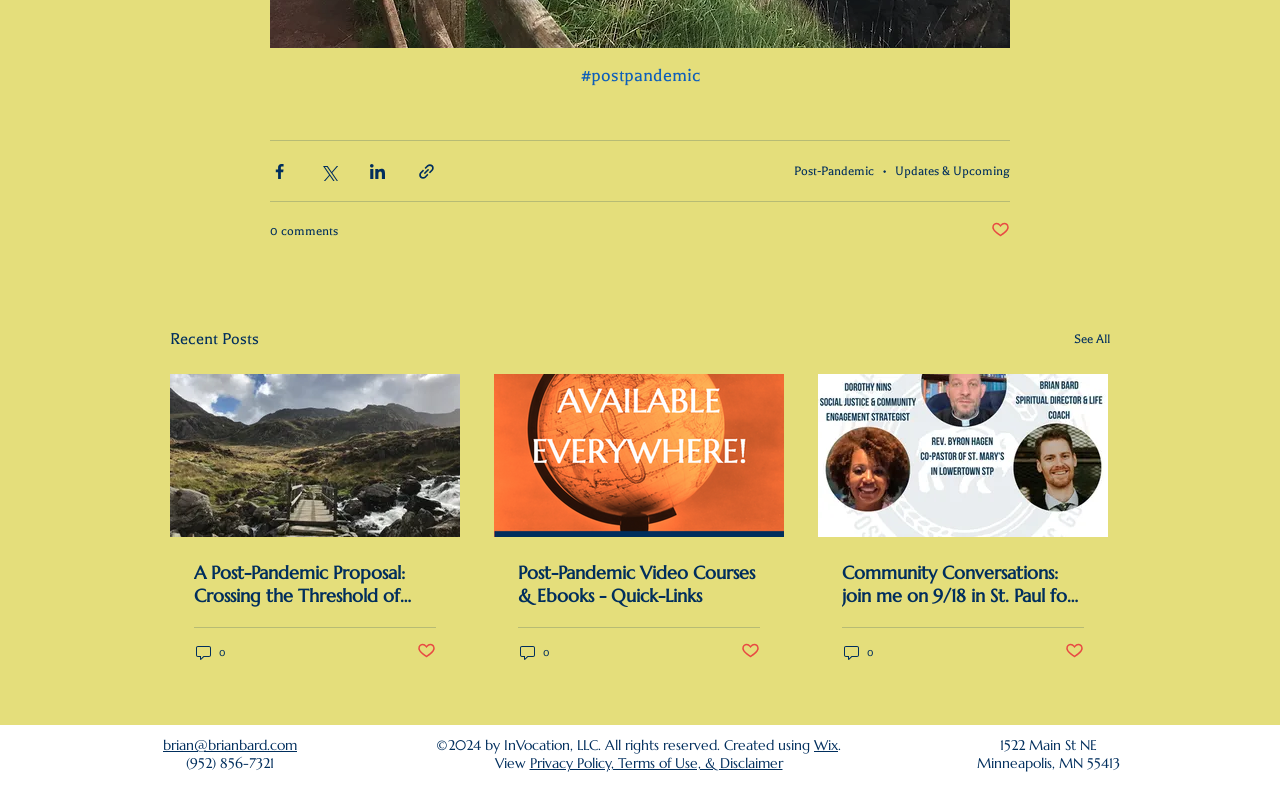What is the contact information provided at the bottom of the webpage?
Give a detailed and exhaustive answer to the question.

At the bottom of the webpage, there is a heading with the contact information 'brian@brianbard.com (952) 856-7321', which provides an email address and a phone number to contact the owner of the webpage.